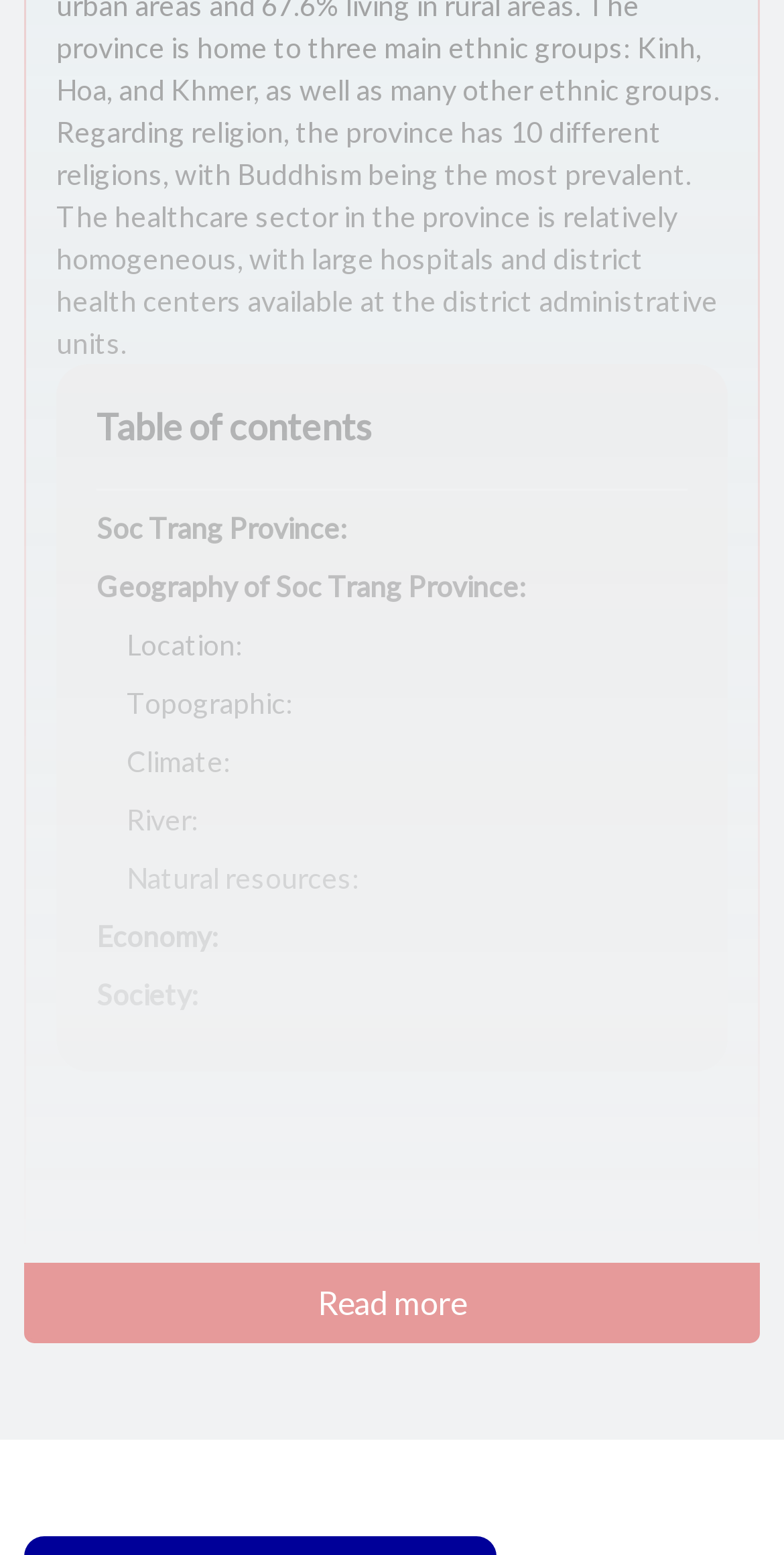Locate the bounding box coordinates of the element's region that should be clicked to carry out the following instruction: "Read more about the topic". The coordinates need to be four float numbers between 0 and 1, i.e., [left, top, right, bottom].

[0.031, 0.811, 0.969, 0.863]